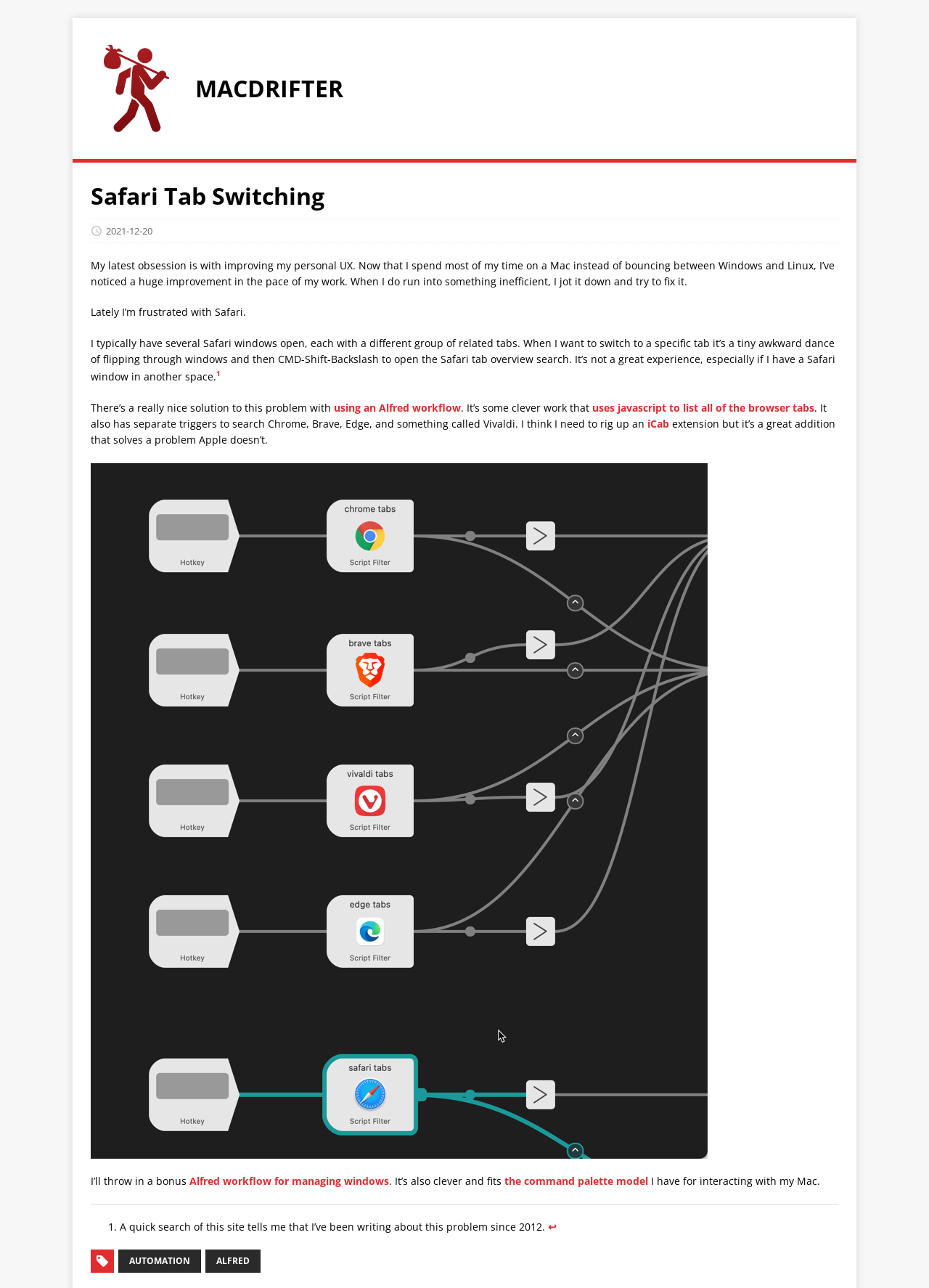Please give a one-word or short phrase response to the following question: 
What is the solution to the Safari problem?

Alfred workflow